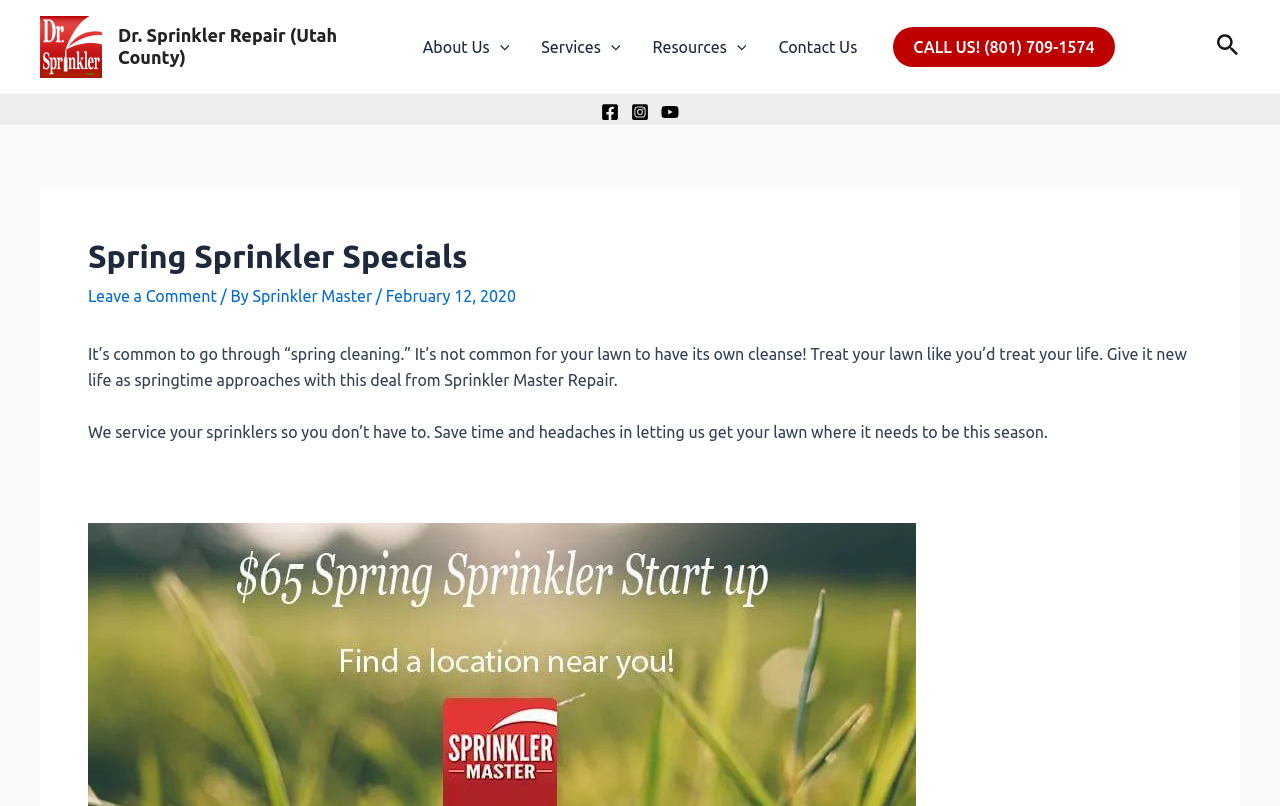What is the purpose of the company?
Based on the visual information, provide a detailed and comprehensive answer.

I inferred the purpose of the company by looking at the text 'We service your sprinklers so you don’t have to.' at coordinates [0.069, 0.525, 0.819, 0.547], which suggests that the company provides sprinkler repair services.